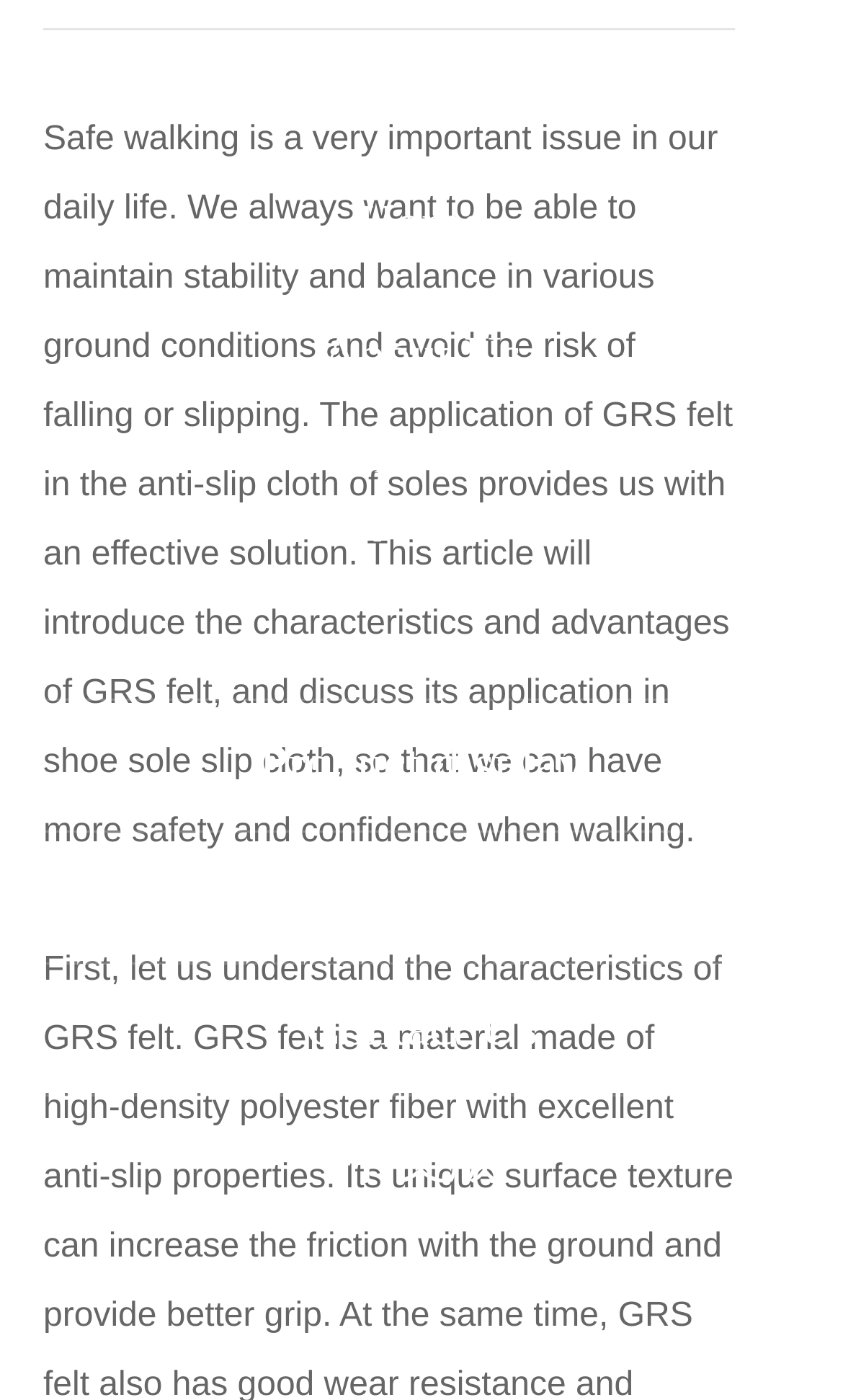Please specify the bounding box coordinates of the clickable region necessary for completing the following instruction: "Go to the 'About Us' page". The coordinates must consist of four float numbers between 0 and 1, i.e., [left, top, right, bottom].

[0.381, 0.236, 0.619, 0.273]